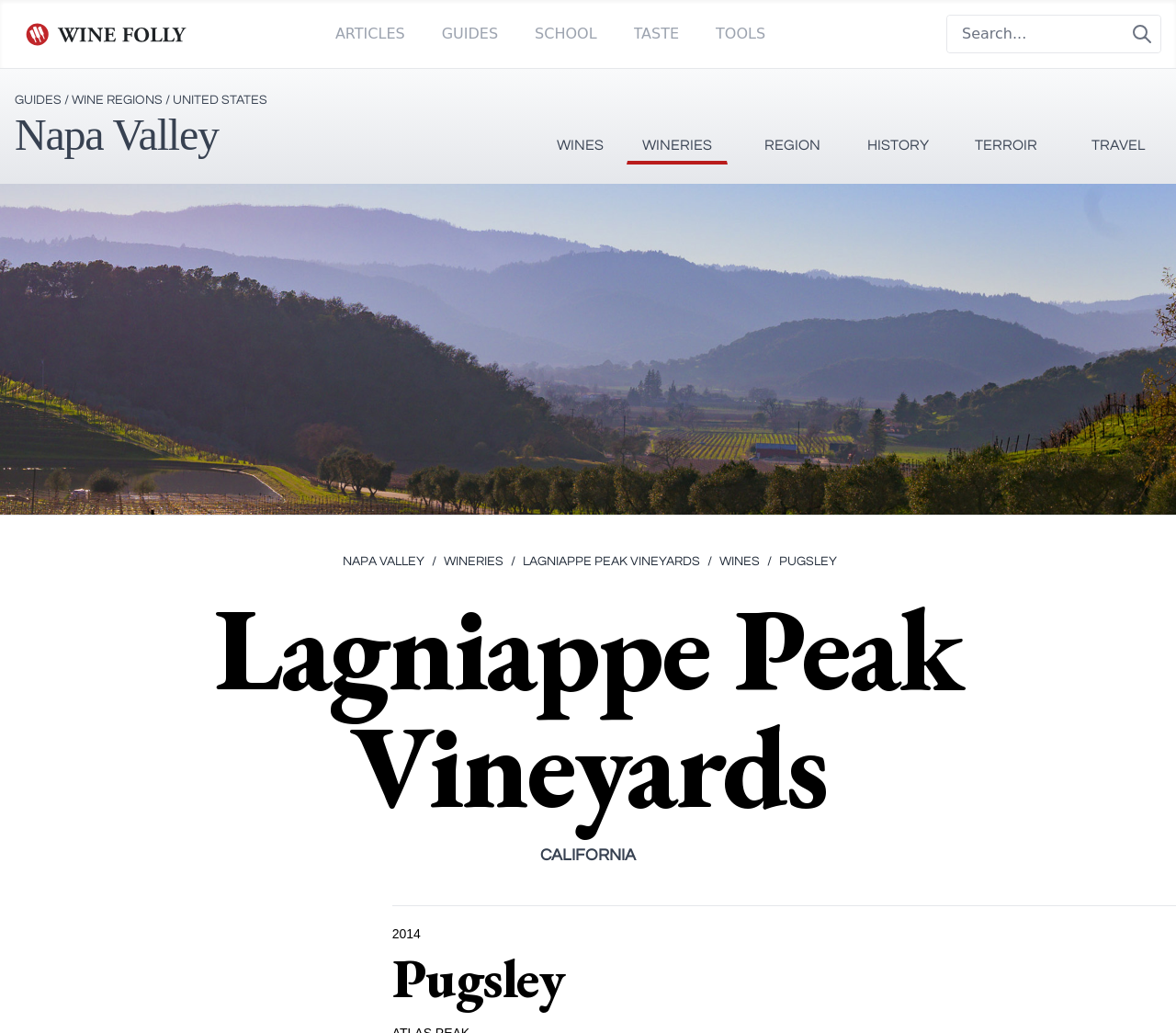Identify the bounding box coordinates of the region that needs to be clicked to carry out this instruction: "Click on AlcoMate Prestige AL6000 English". Provide these coordinates as four float numbers ranging from 0 to 1, i.e., [left, top, right, bottom].

None